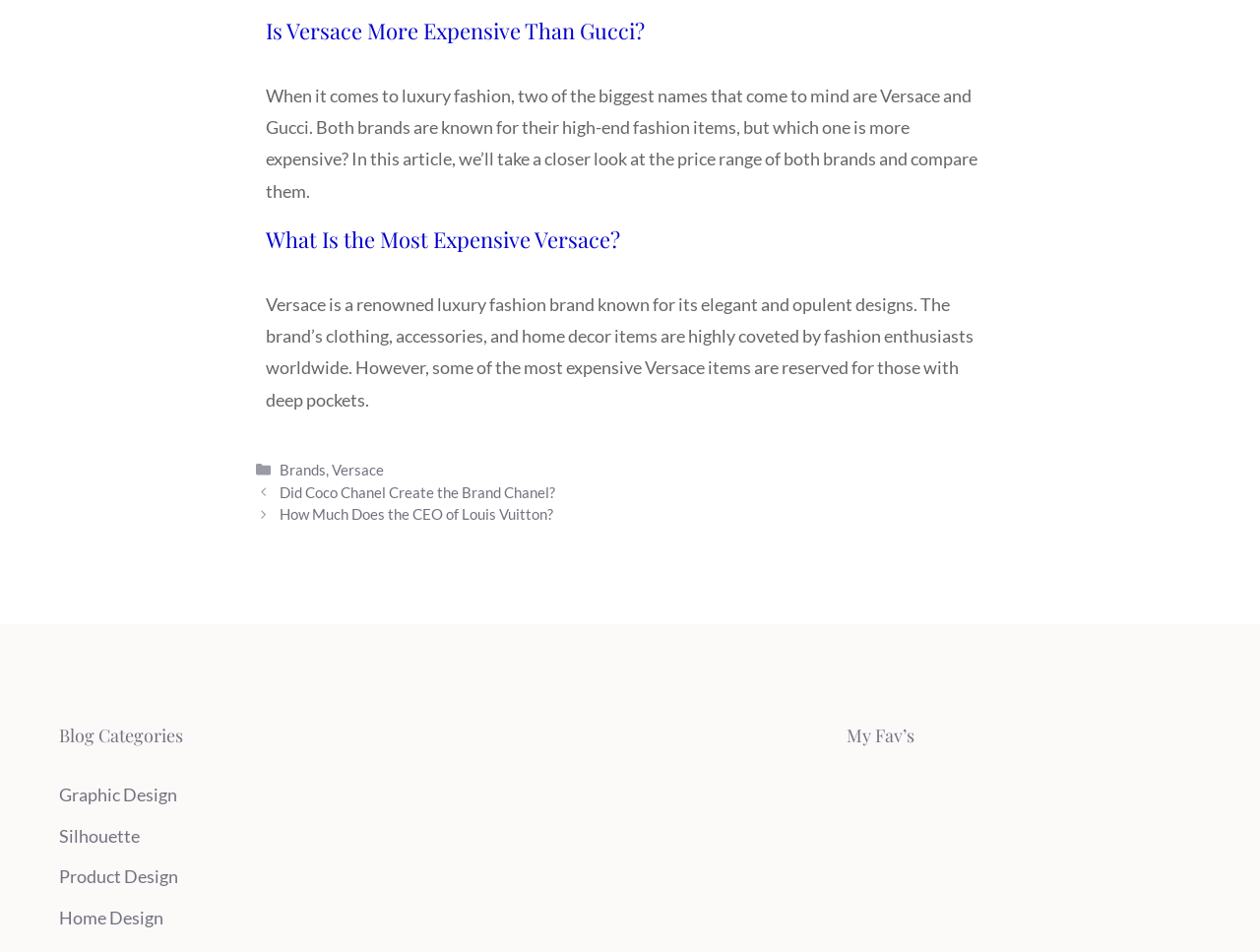Can you find the bounding box coordinates of the area I should click to execute the following instruction: "Click on the link to read about whether Versace is more expensive than Gucci"?

[0.211, 0.017, 0.512, 0.048]